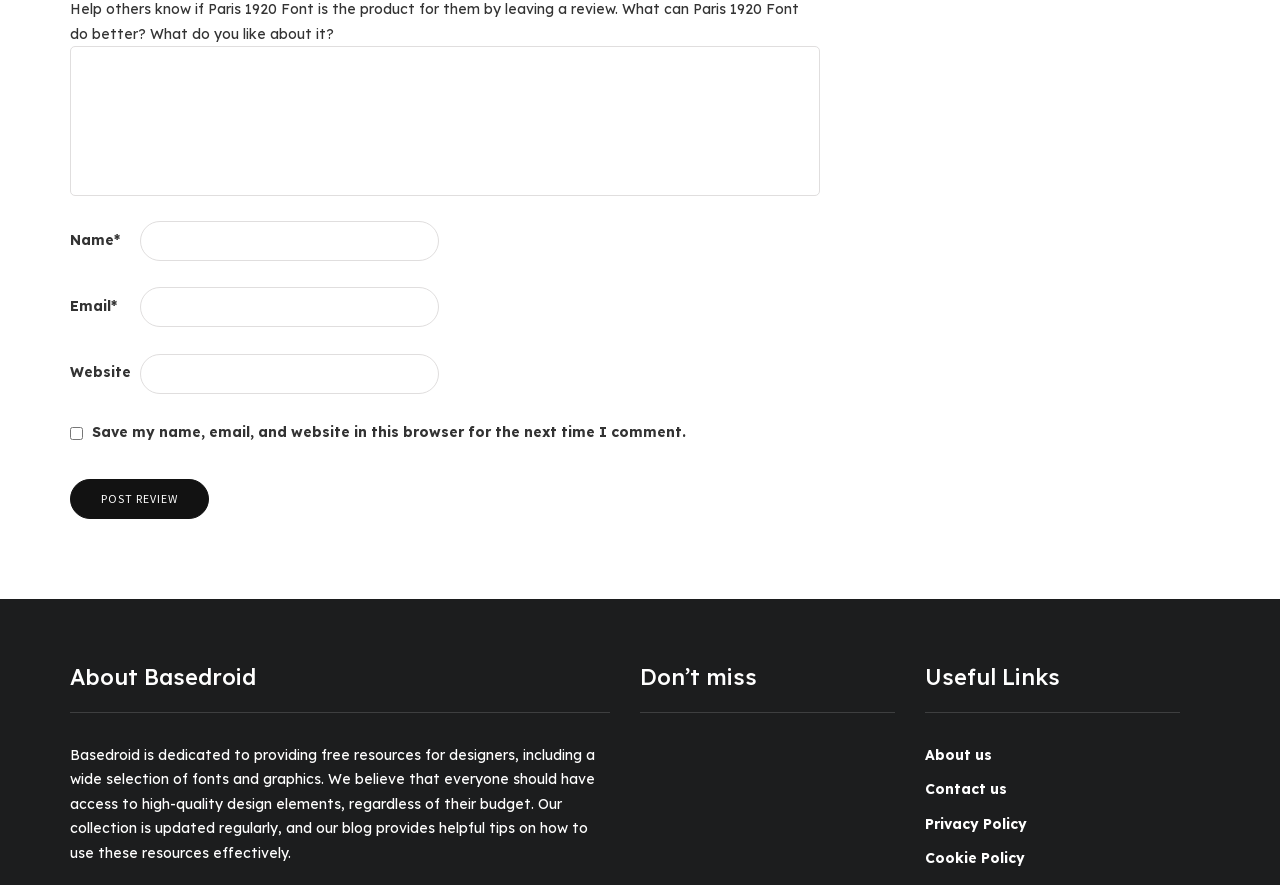Bounding box coordinates must be specified in the format (top-left x, top-left y, bottom-right x, bottom-right y). All values should be floating point numbers between 0 and 1. What are the bounding box coordinates of the UI element described as: Privacy Policy

[0.723, 0.921, 0.802, 0.941]